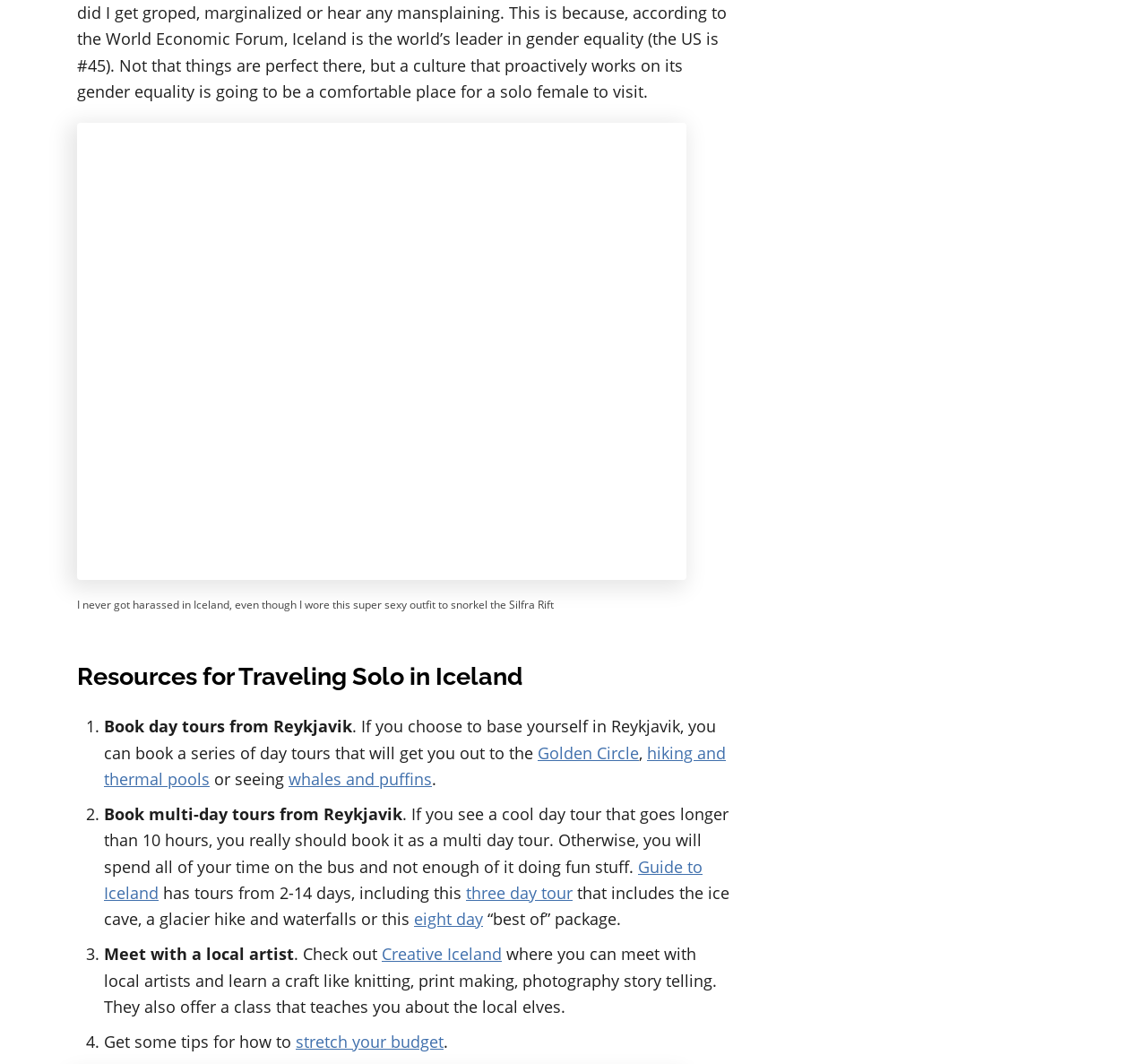How many list items are there?
Using the image, give a concise answer in the form of a single word or short phrase.

4